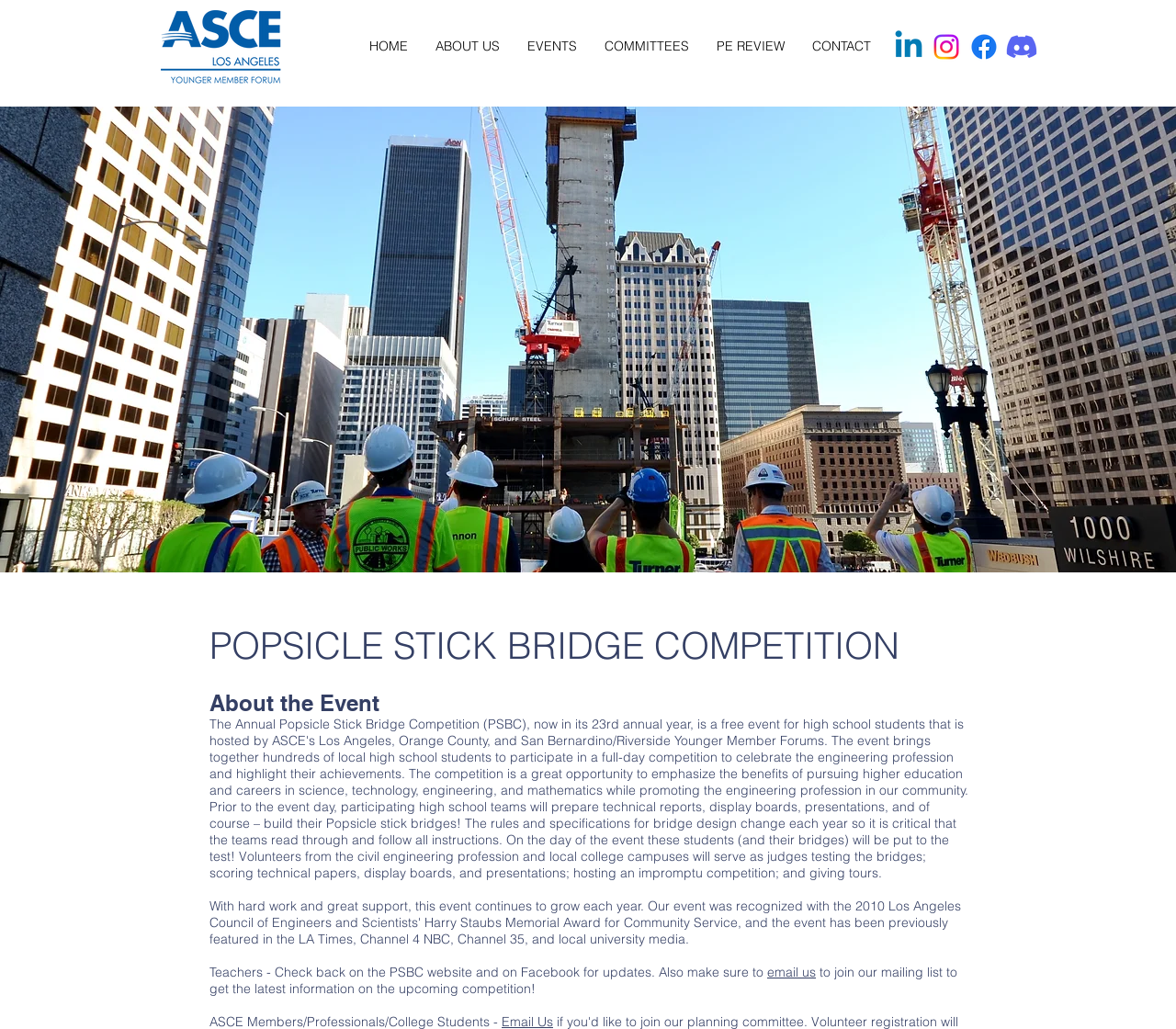With reference to the screenshot, provide a detailed response to the question below:
What is the event described on the webpage?

The heading 'POPSICLE STICK BRIDGE COMPETITION' and the subsequent text describe an event where high school teams prepare technical reports, display boards, presentations, and build Popsicle stick bridges, which are then tested by volunteers from the civil engineering profession and local college campuses.